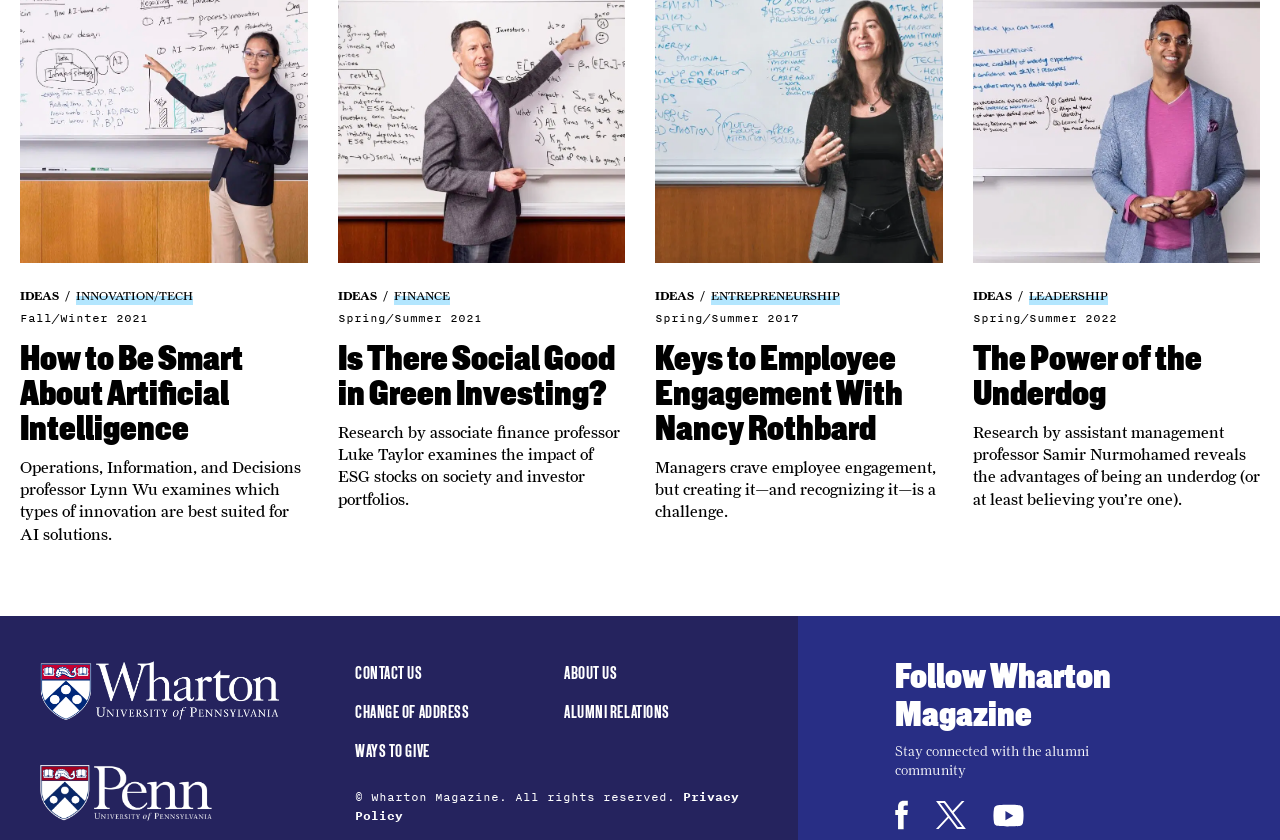Please indicate the bounding box coordinates of the element's region to be clicked to achieve the instruction: "Follow Wharton Magazine on social media". Provide the coordinates as four float numbers between 0 and 1, i.e., [left, top, right, bottom].

[0.699, 0.953, 0.715, 0.989]